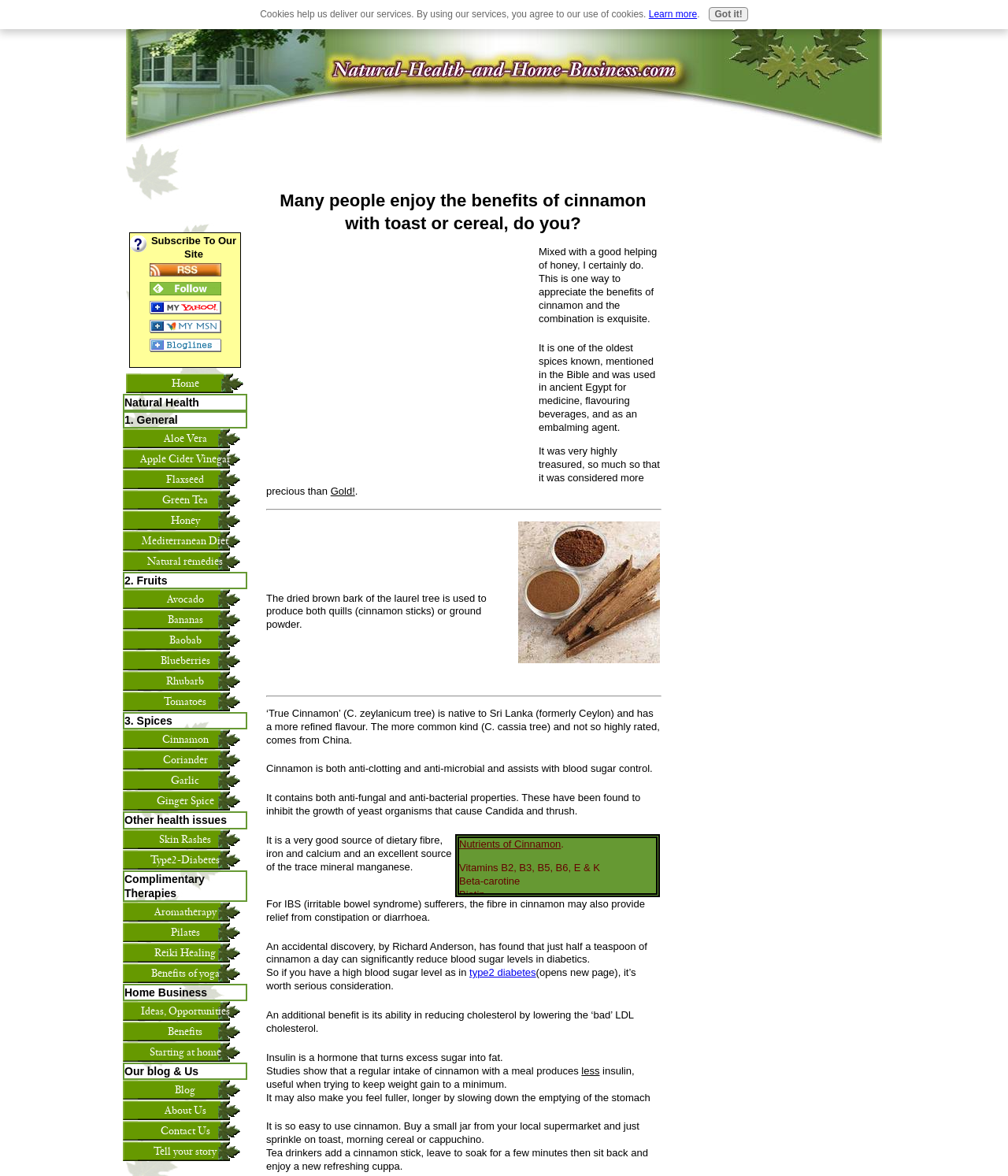Using the description "Skin Rashes", locate and provide the bounding box of the UI element.

[0.122, 0.705, 0.245, 0.722]